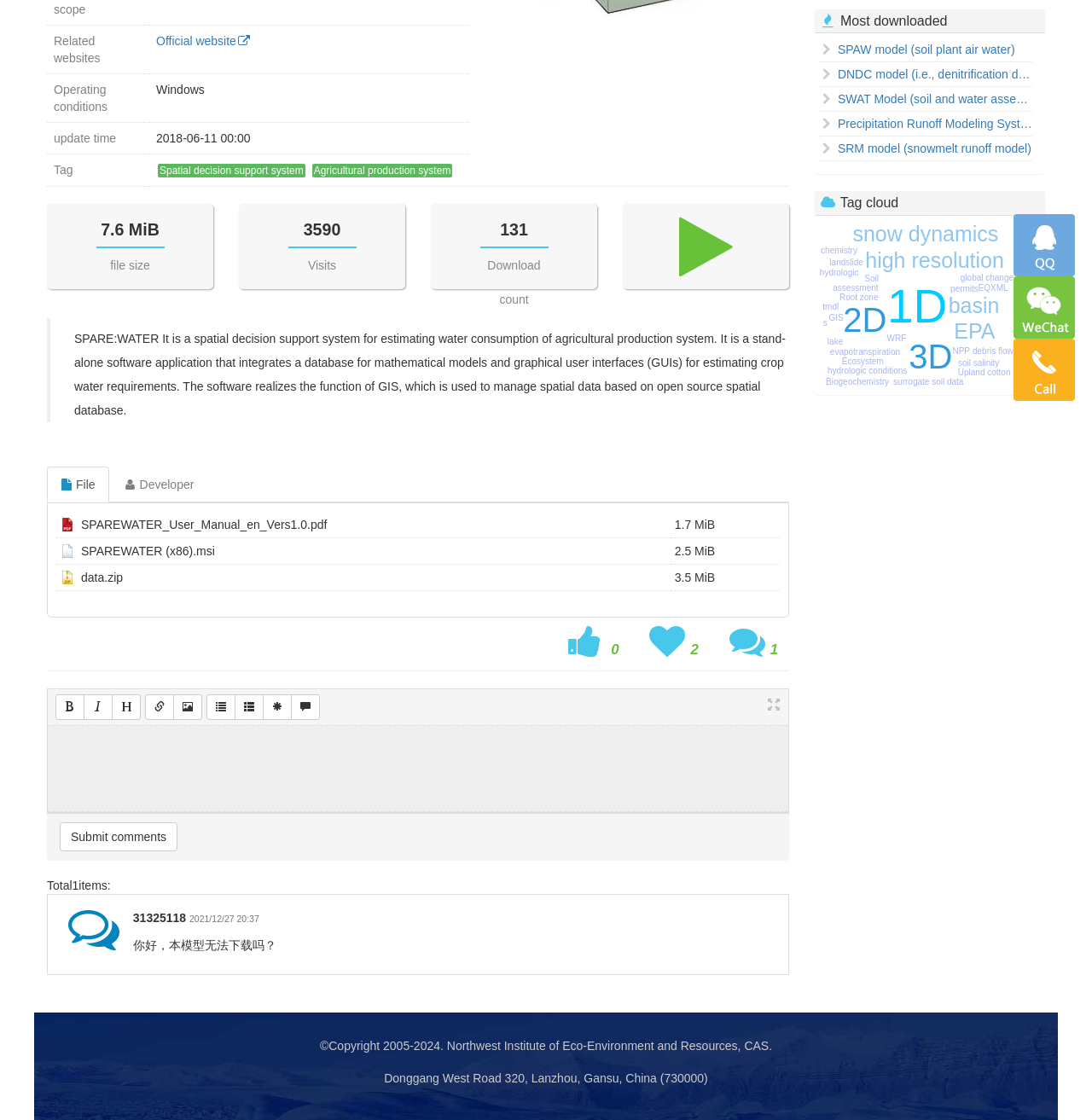Locate and provide the bounding box coordinates for the HTML element that matches this description: "DNDC model (i.e., denitrification decomposition)".

[0.75, 0.056, 0.945, 0.078]